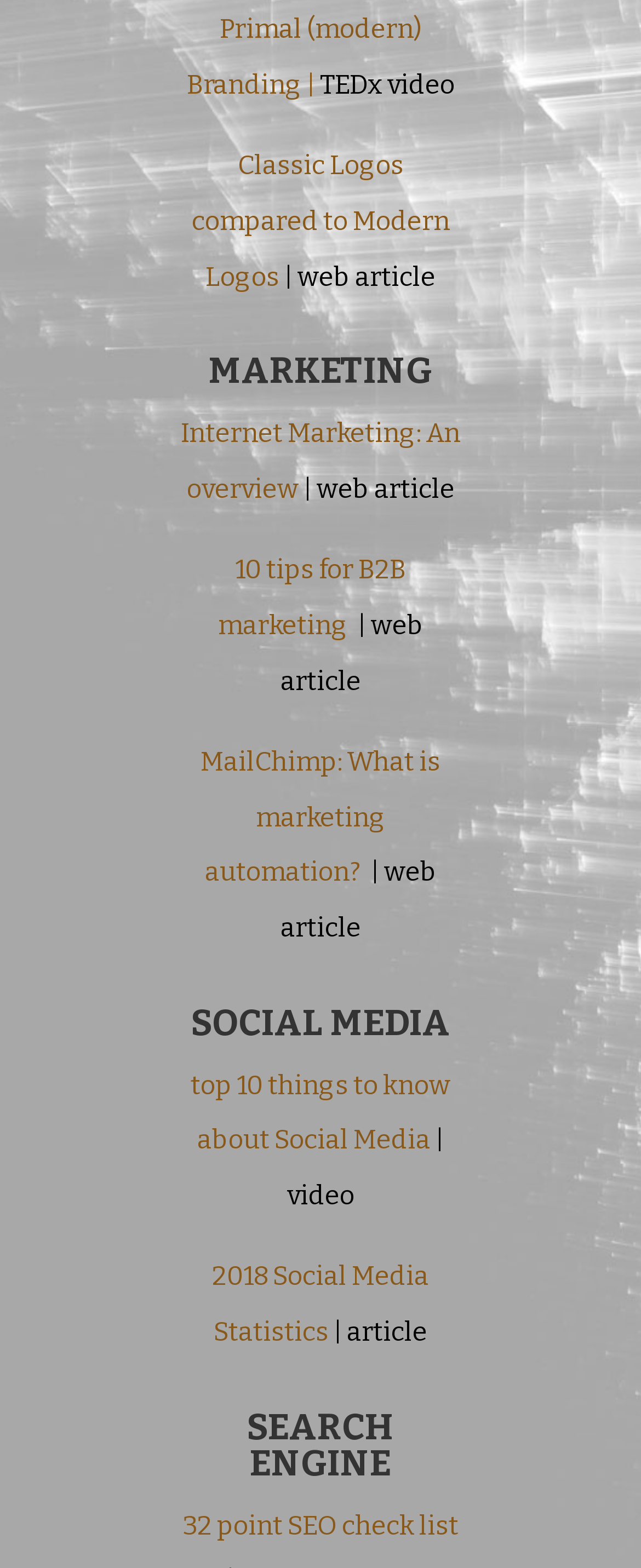Please reply with a single word or brief phrase to the question: 
What is the topic of the first heading?

MARKETING